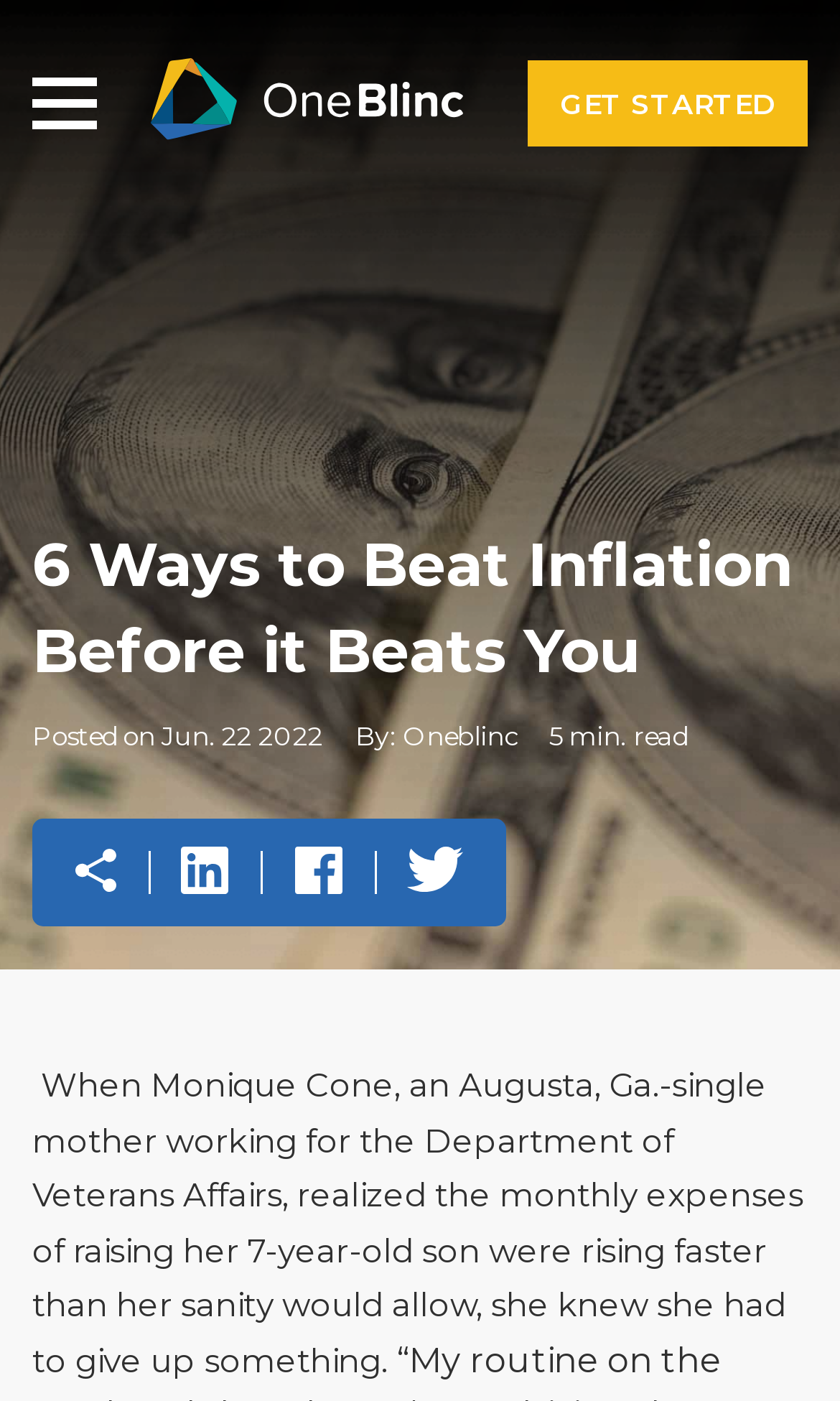Determine the webpage's heading and output its text content.

6 Ways to Beat Inflation Before it Beats You